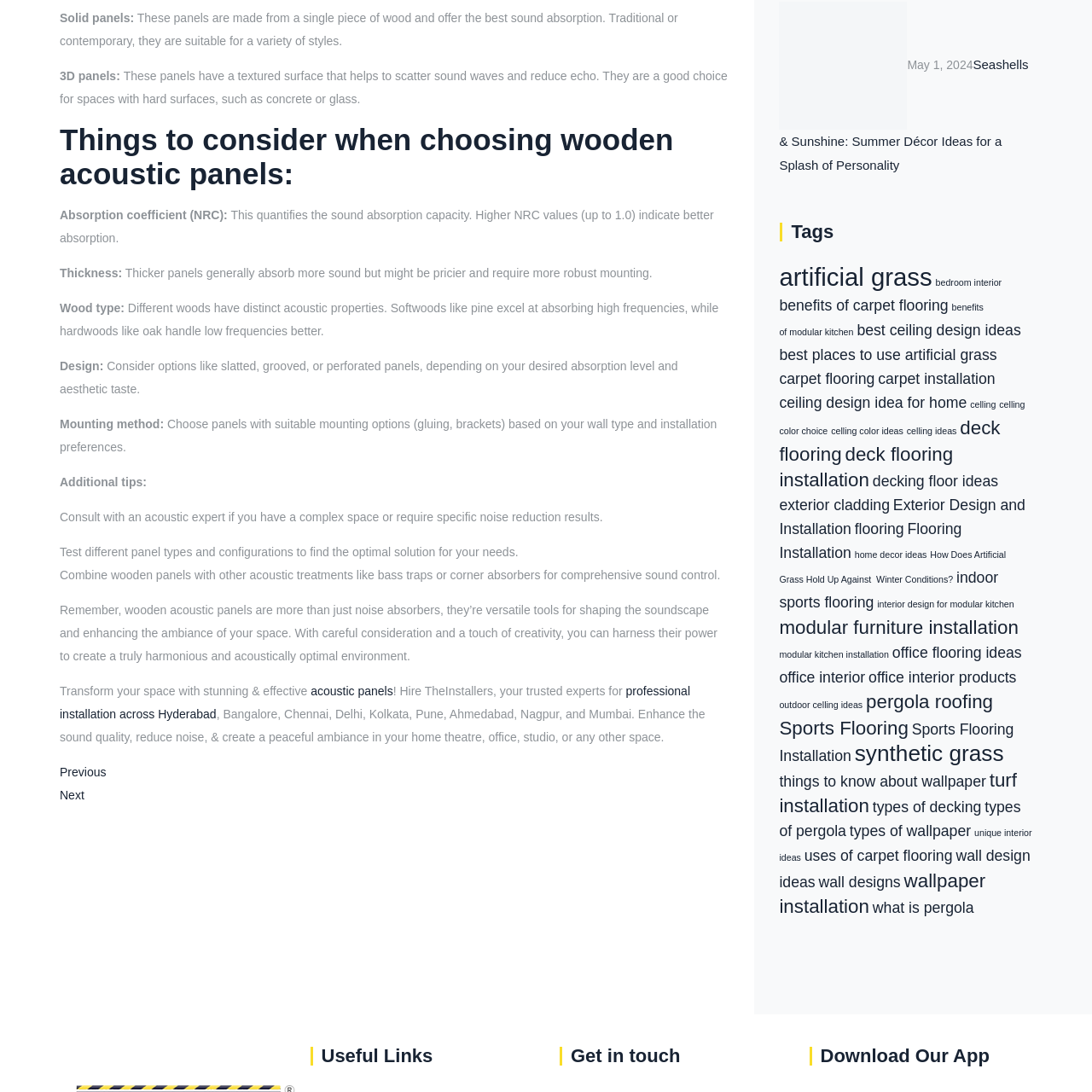Please determine the bounding box coordinates of the element's region to click in order to carry out the following instruction: "Click on 'Decor Ideas'". The coordinates should be four float numbers between 0 and 1, i.e., [left, top, right, bottom].

[0.714, 0.052, 0.831, 0.066]